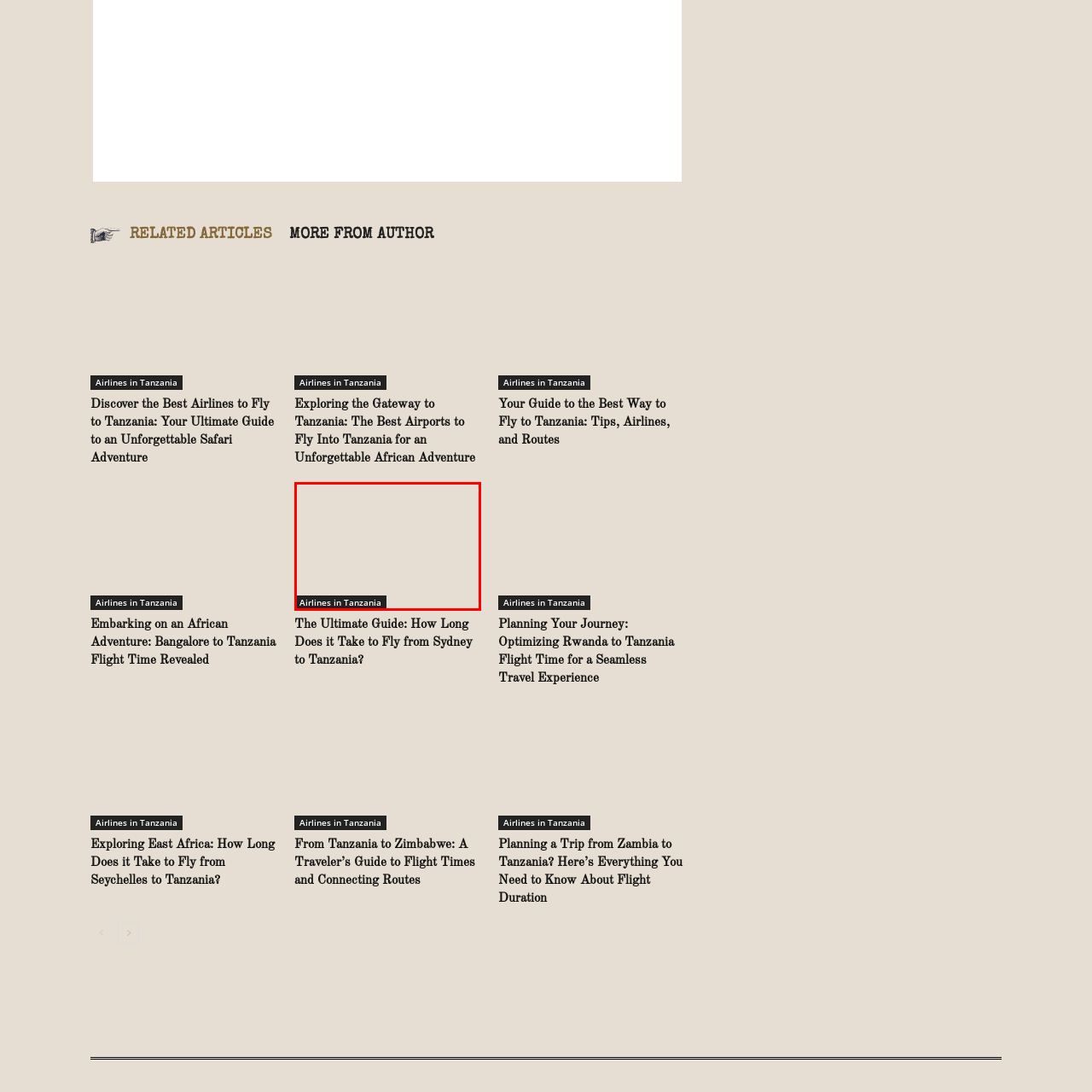What is the color of the prominent banner?
View the portion of the image encircled by the red bounding box and give a one-word or short phrase answer.

Black